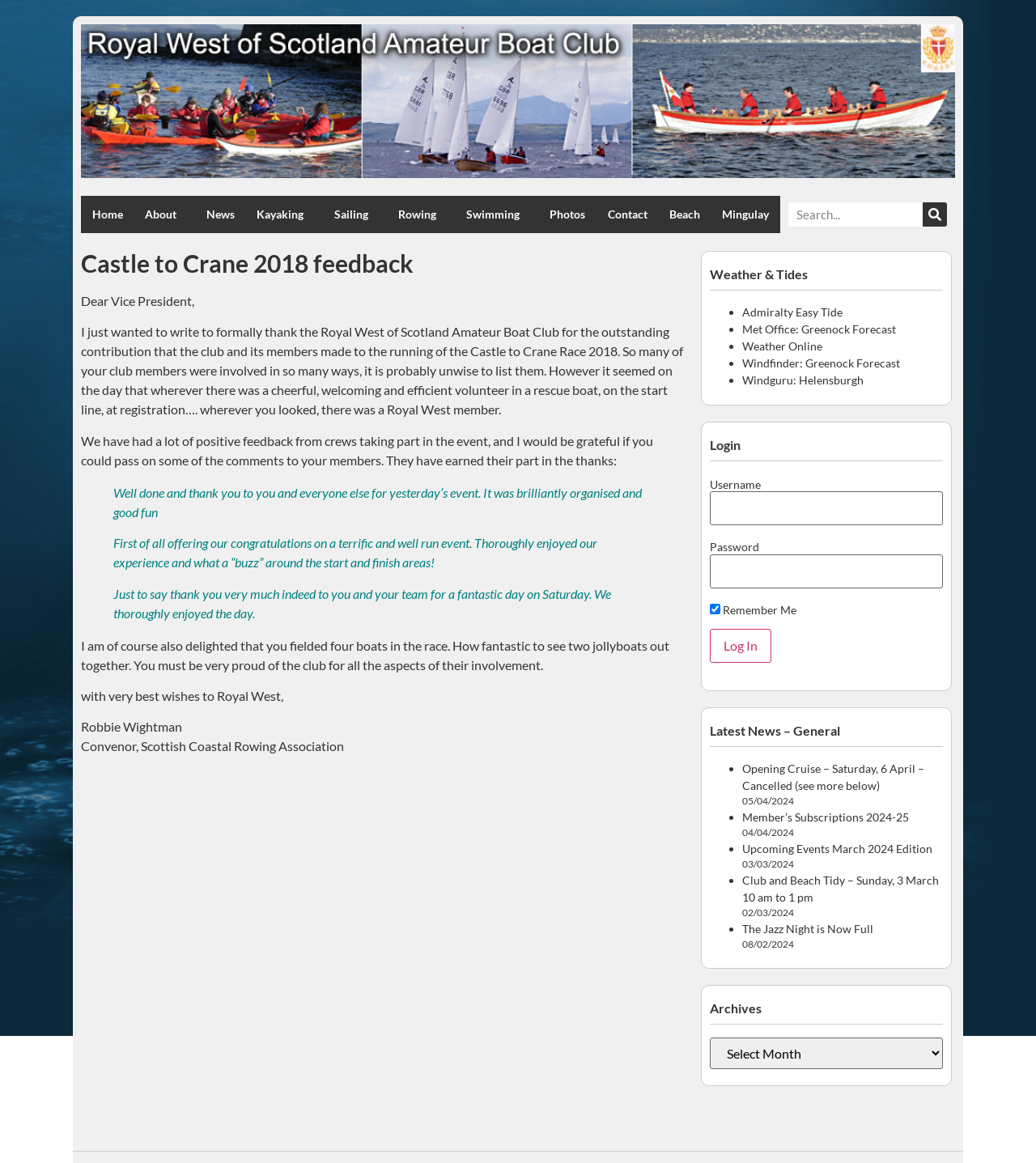Provide a one-word or short-phrase answer to the question:
What is the type of the element with the text 'Search'?

Button